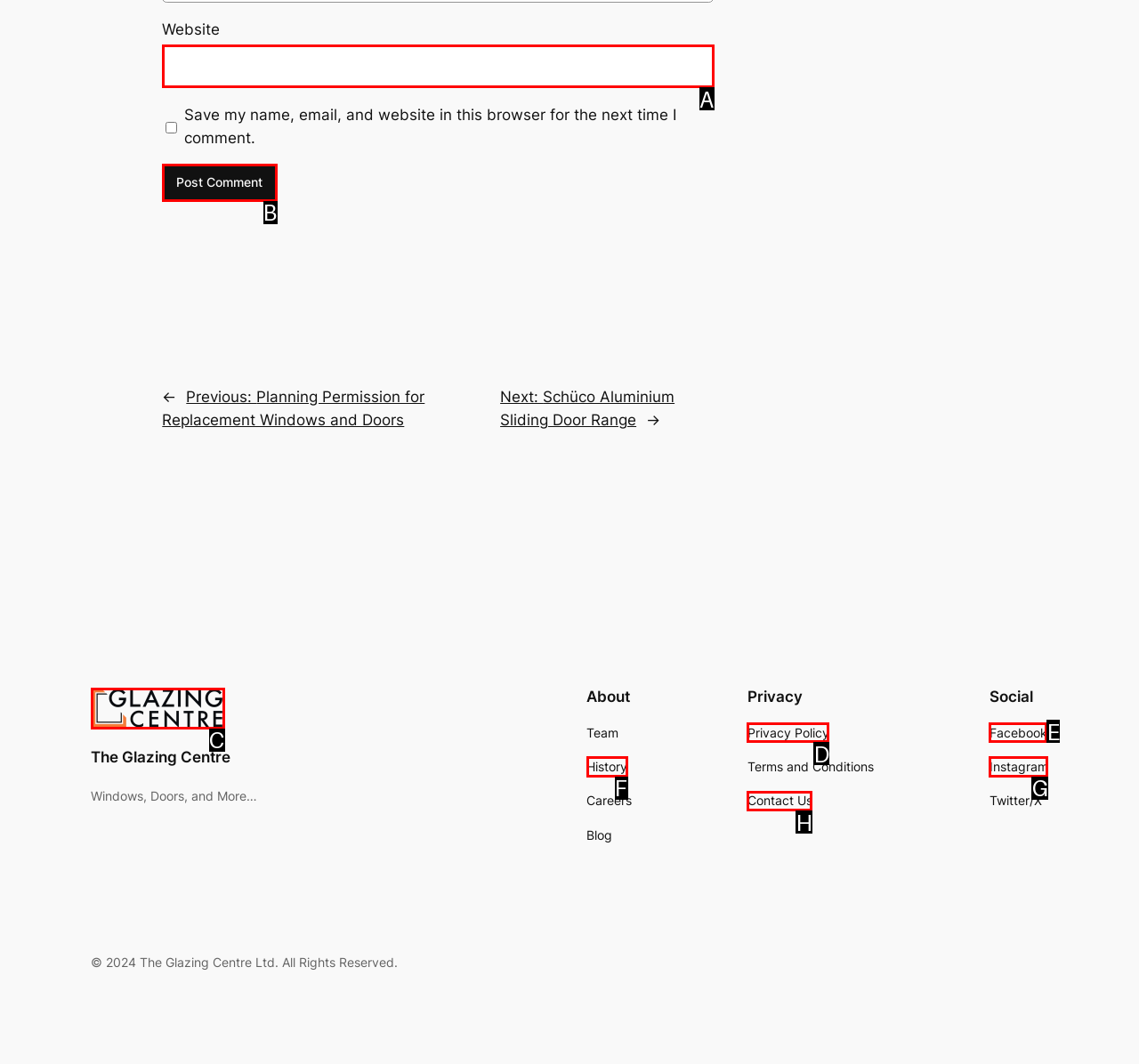Point out which UI element to click to complete this task: learn about boat share sales
Answer with the letter corresponding to the right option from the available choices.

None